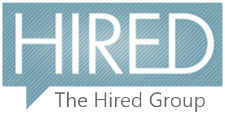Based on the image, provide a detailed and complete answer to the question: 
What is the background of the logo?

According to the caption, the logo is set against a subtle textured background, which enhances its visibility and appeal.